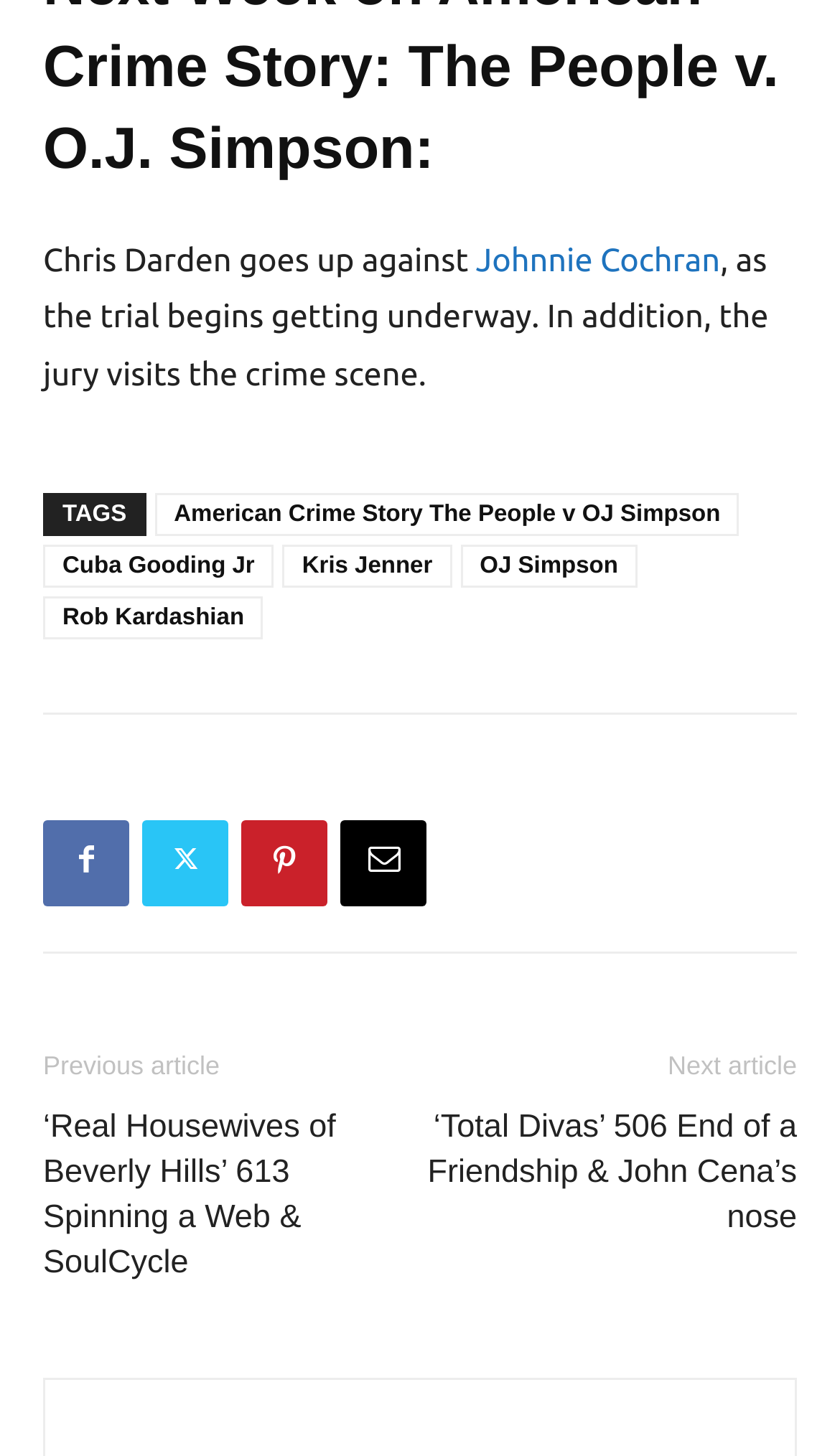Please study the image and answer the question comprehensively:
What is the purpose of the icons with IDs 567, 568, 569, and 570?

The question is answered by looking at the link elements with IDs 567, 568, 569, and 570, which contain Unicode characters that resemble social media icons. It can be inferred that these icons are links to social media platforms.